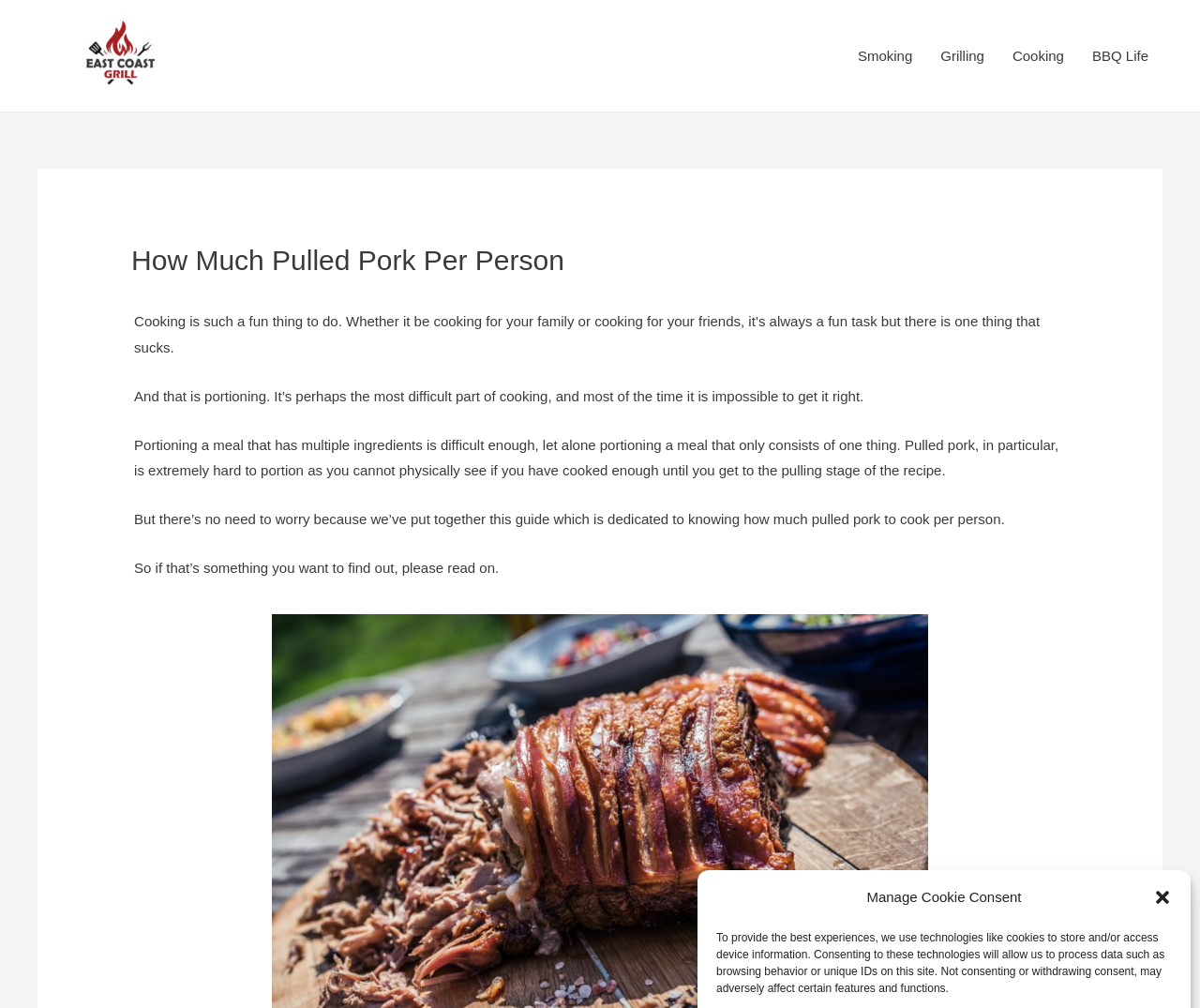What is the difficulty in cooking?
Please provide a single word or phrase as your answer based on the image.

Portioning